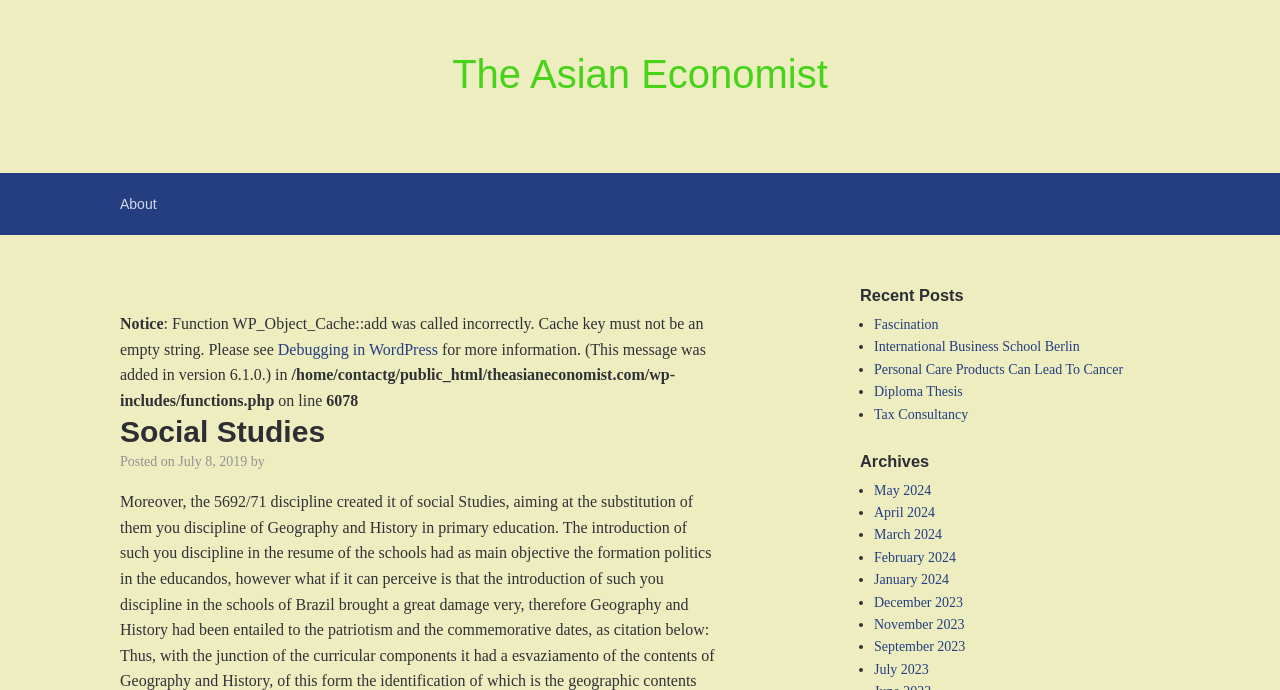Determine the bounding box of the UI element mentioned here: "International Business School Berlin". The coordinates must be in the format [left, top, right, bottom] with values ranging from 0 to 1.

[0.683, 0.492, 0.844, 0.514]